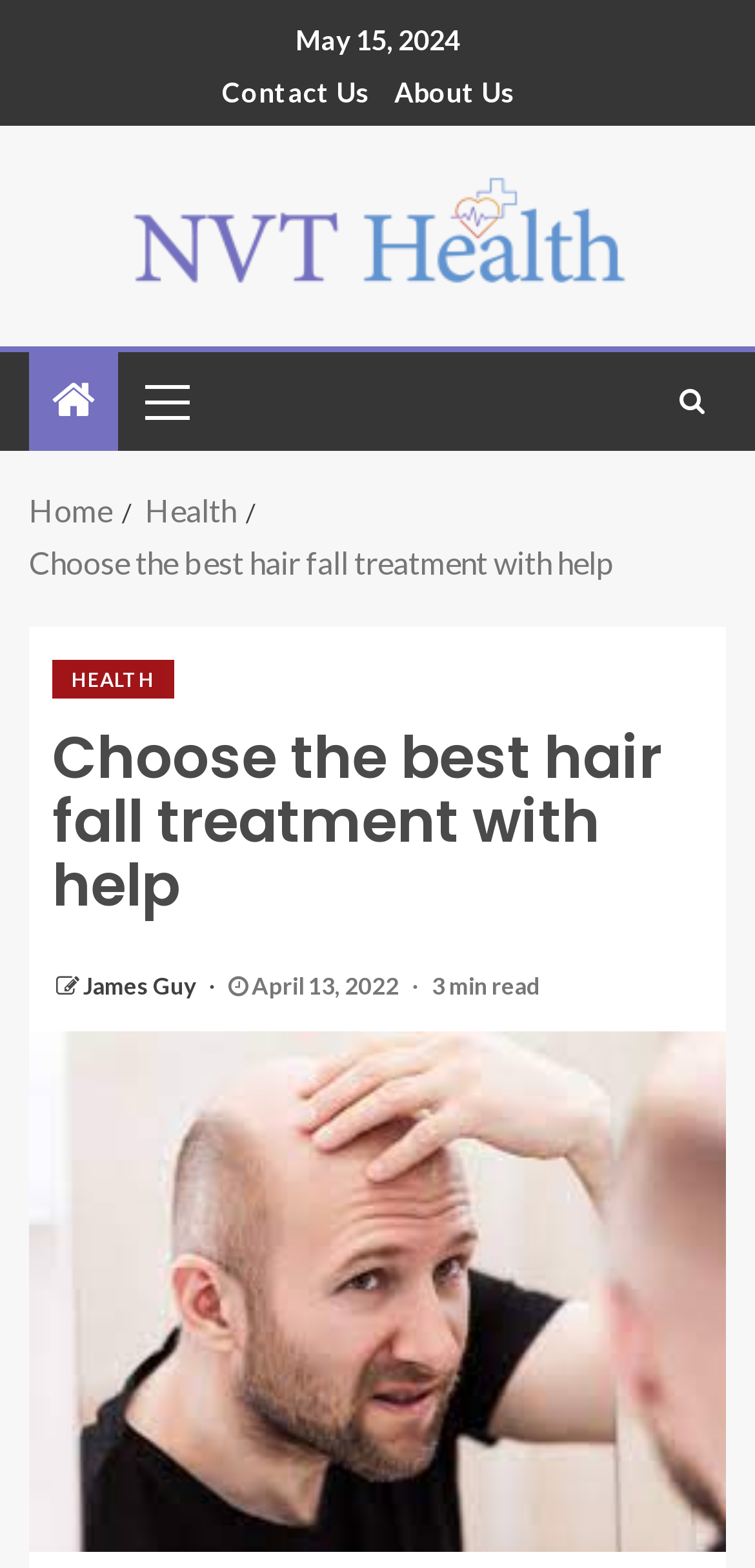Predict the bounding box coordinates for the UI element described as: "Health". The coordinates should be four float numbers between 0 and 1, presented as [left, top, right, bottom].

[0.192, 0.313, 0.313, 0.337]